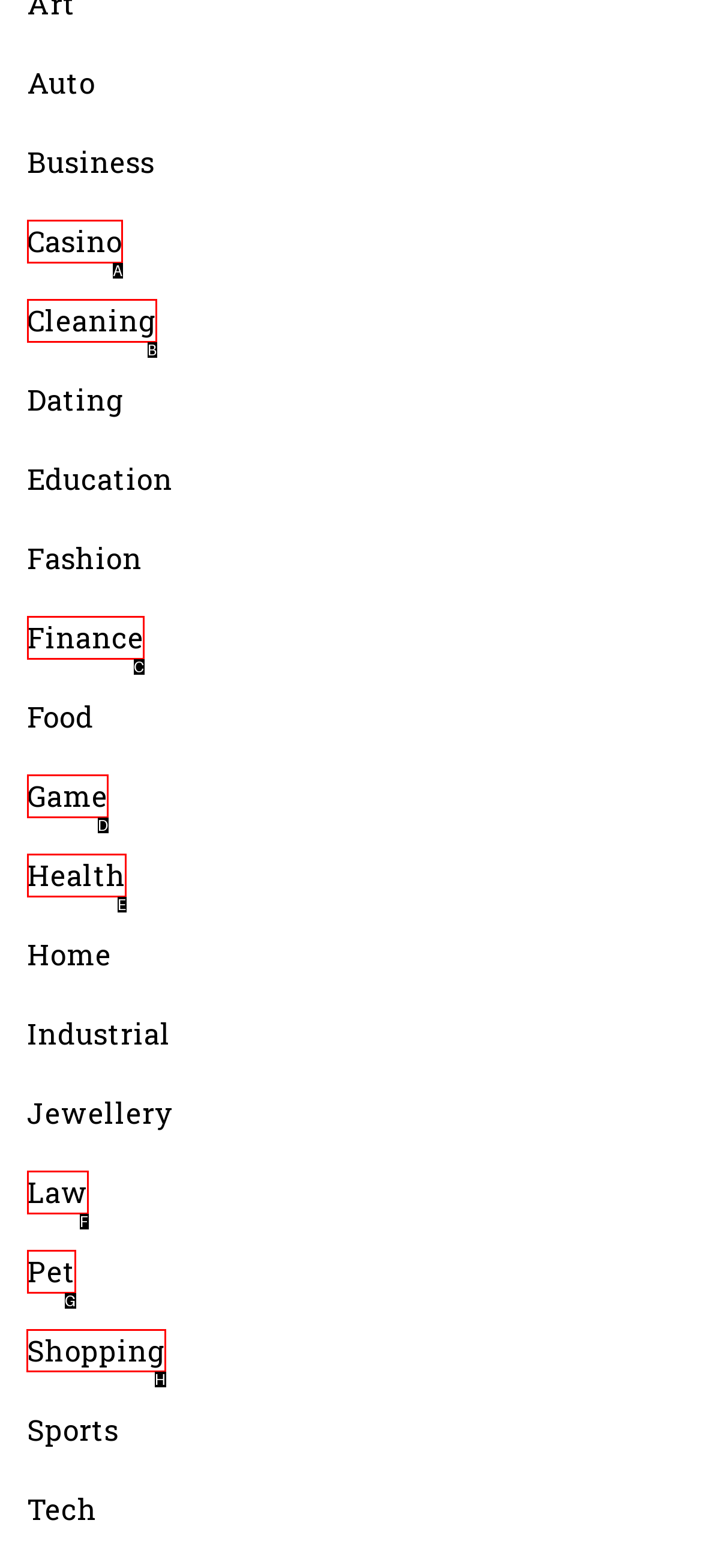For the task "Browse the Shopping category", which option's letter should you click? Answer with the letter only.

H